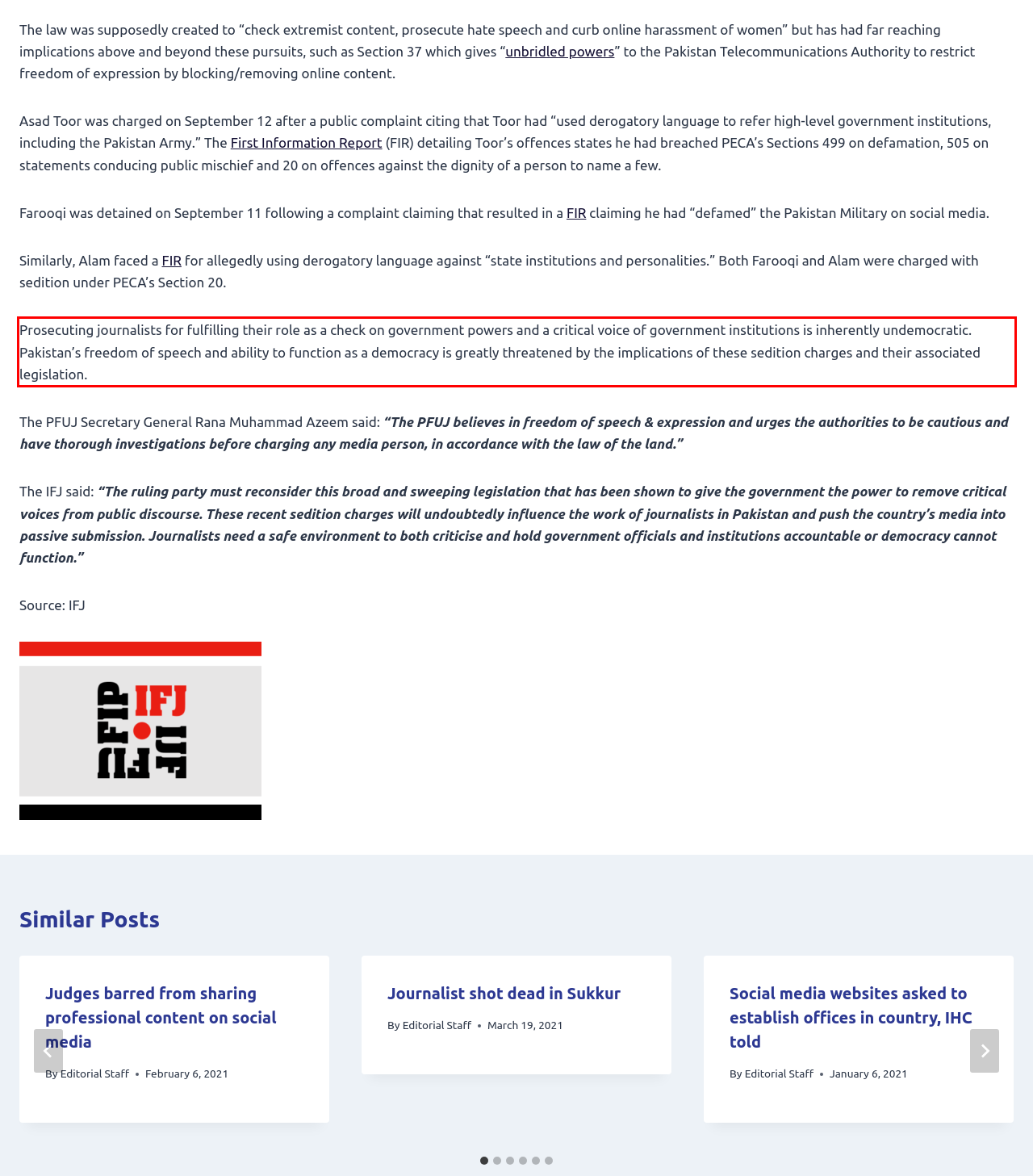Your task is to recognize and extract the text content from the UI element enclosed in the red bounding box on the webpage screenshot.

Prosecuting journalists for fulfilling their role as a check on government powers and a critical voice of government institutions is inherently undemocratic. Pakistan’s freedom of speech and ability to function as a democracy is greatly threatened by the implications of these sedition charges and their associated legislation.